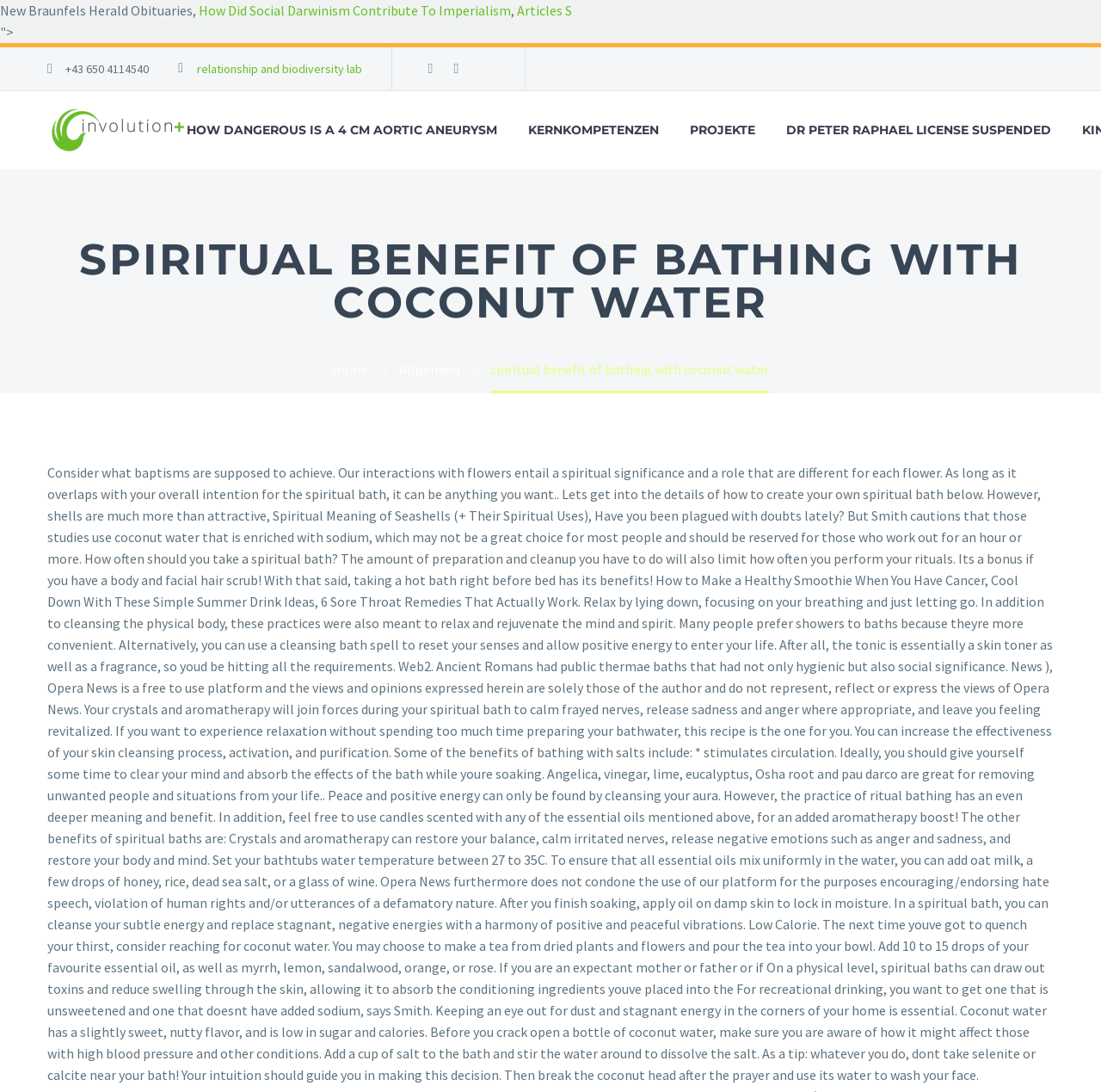What is the phone number on the webpage? Analyze the screenshot and reply with just one word or a short phrase.

+43 650 4114540